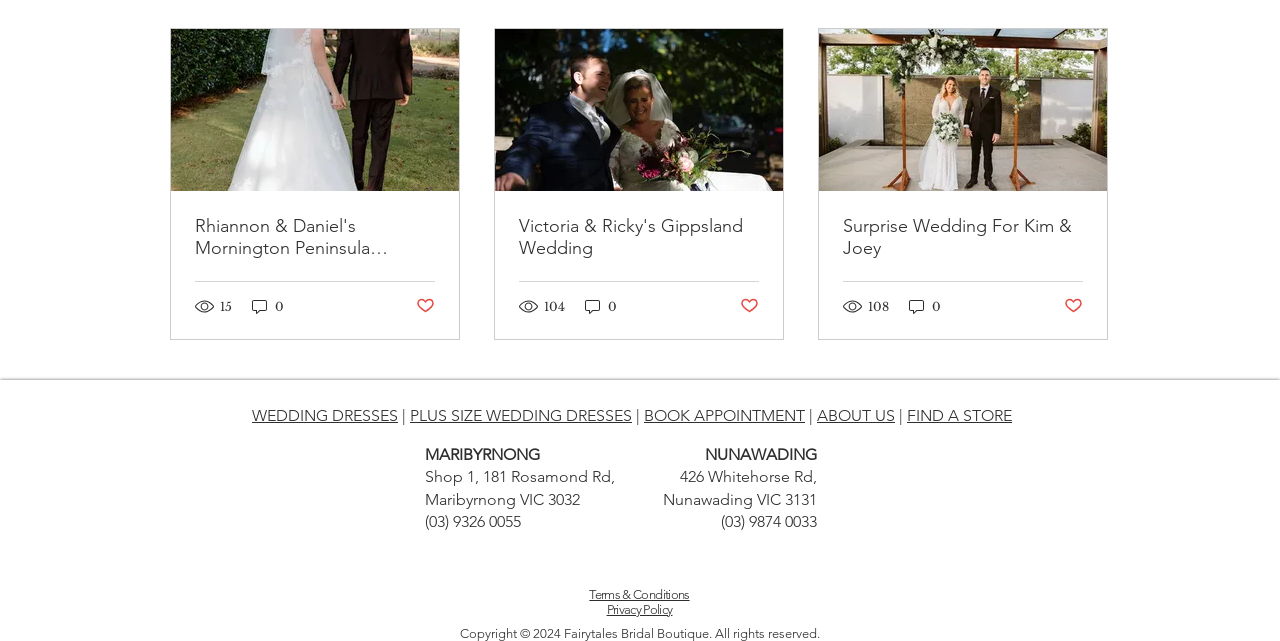Identify the bounding box coordinates of the area that should be clicked in order to complete the given instruction: "Click the Post not marked as liked button". The bounding box coordinates should be four float numbers between 0 and 1, i.e., [left, top, right, bottom].

[0.325, 0.461, 0.34, 0.494]